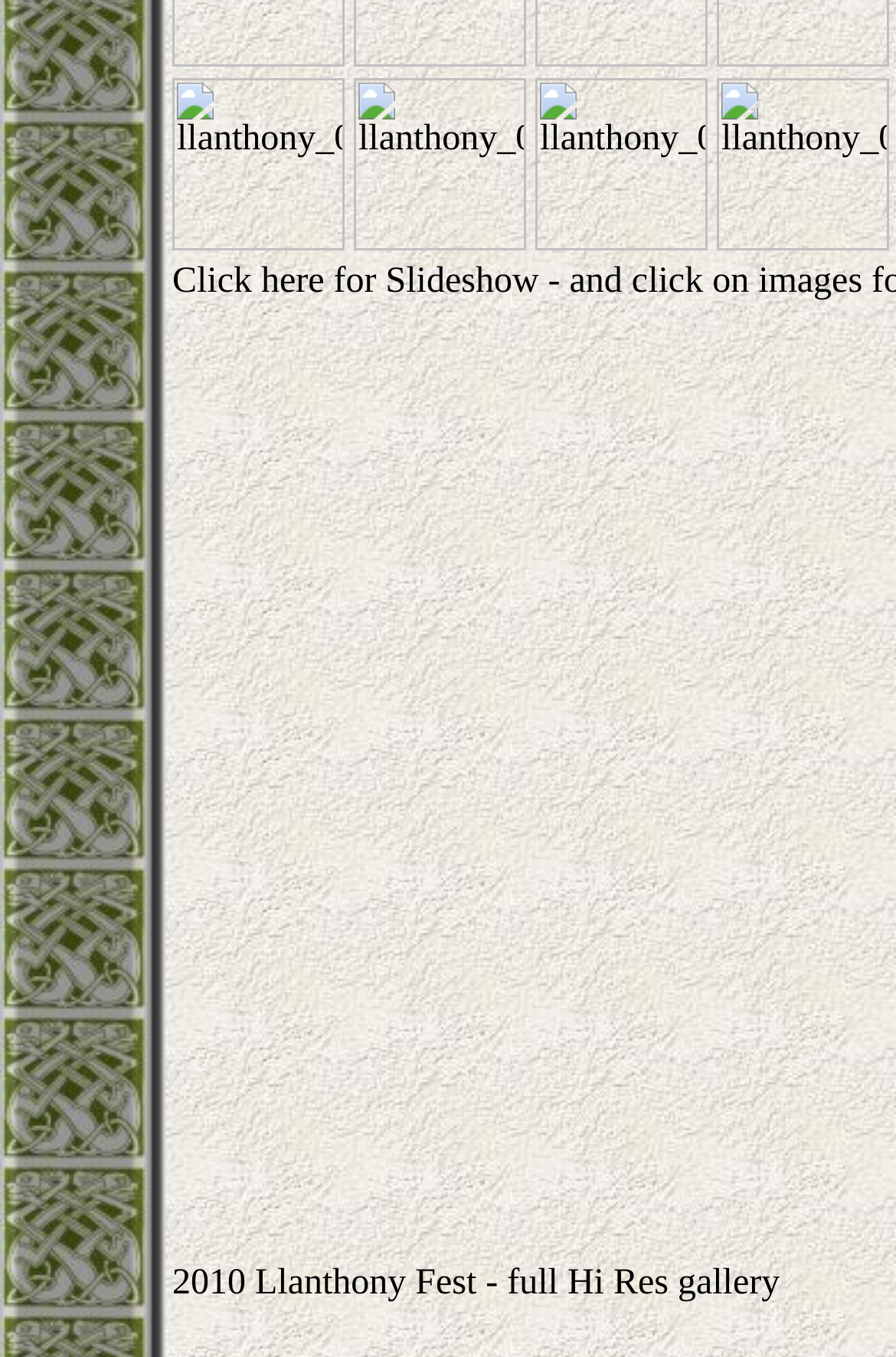Please reply with a single word or brief phrase to the question: 
What is below each top link?

An image